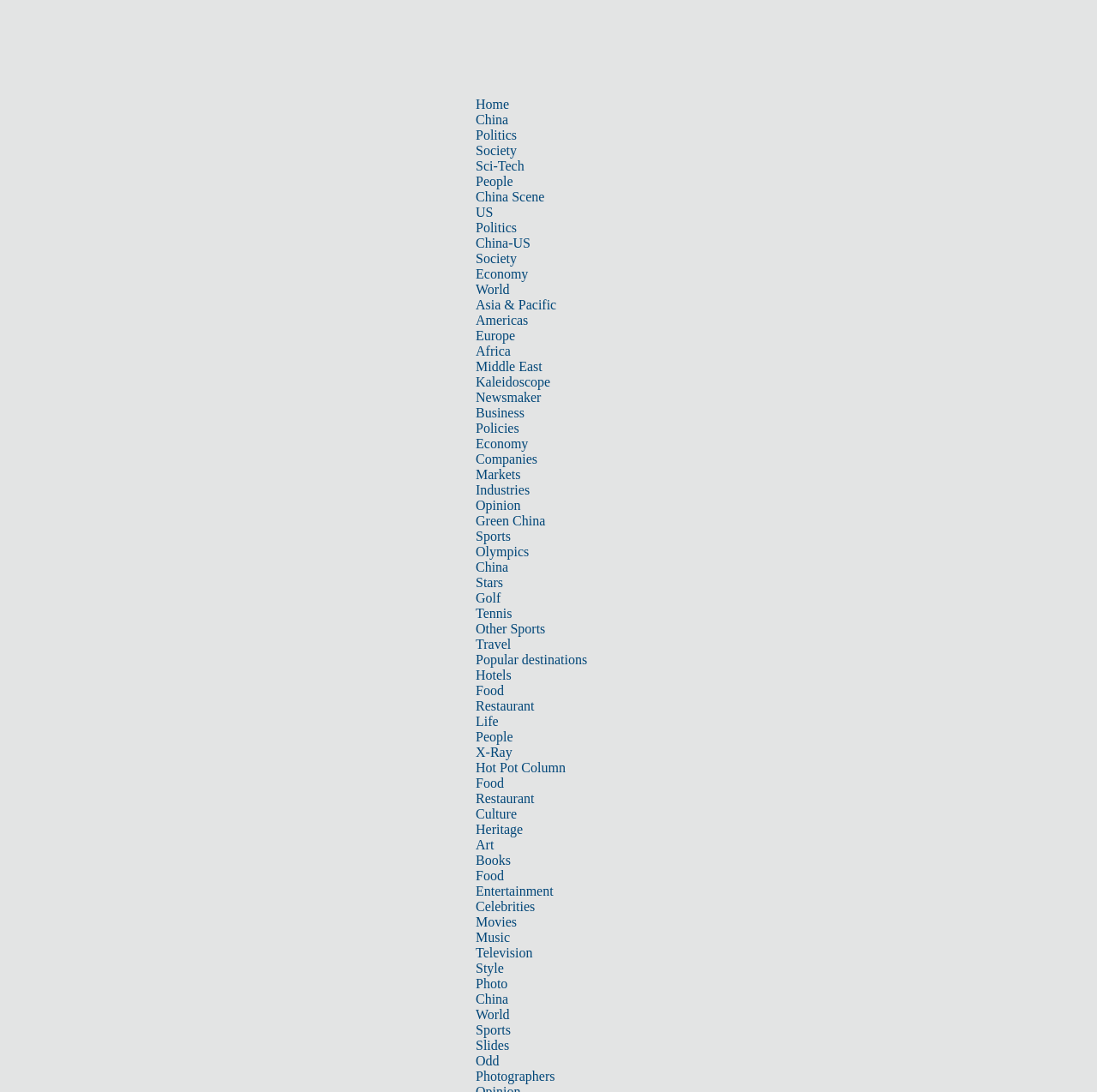Highlight the bounding box coordinates of the element that should be clicked to carry out the following instruction: "Learn about 'Green China'". The coordinates must be given as four float numbers ranging from 0 to 1, i.e., [left, top, right, bottom].

[0.434, 0.47, 0.497, 0.484]